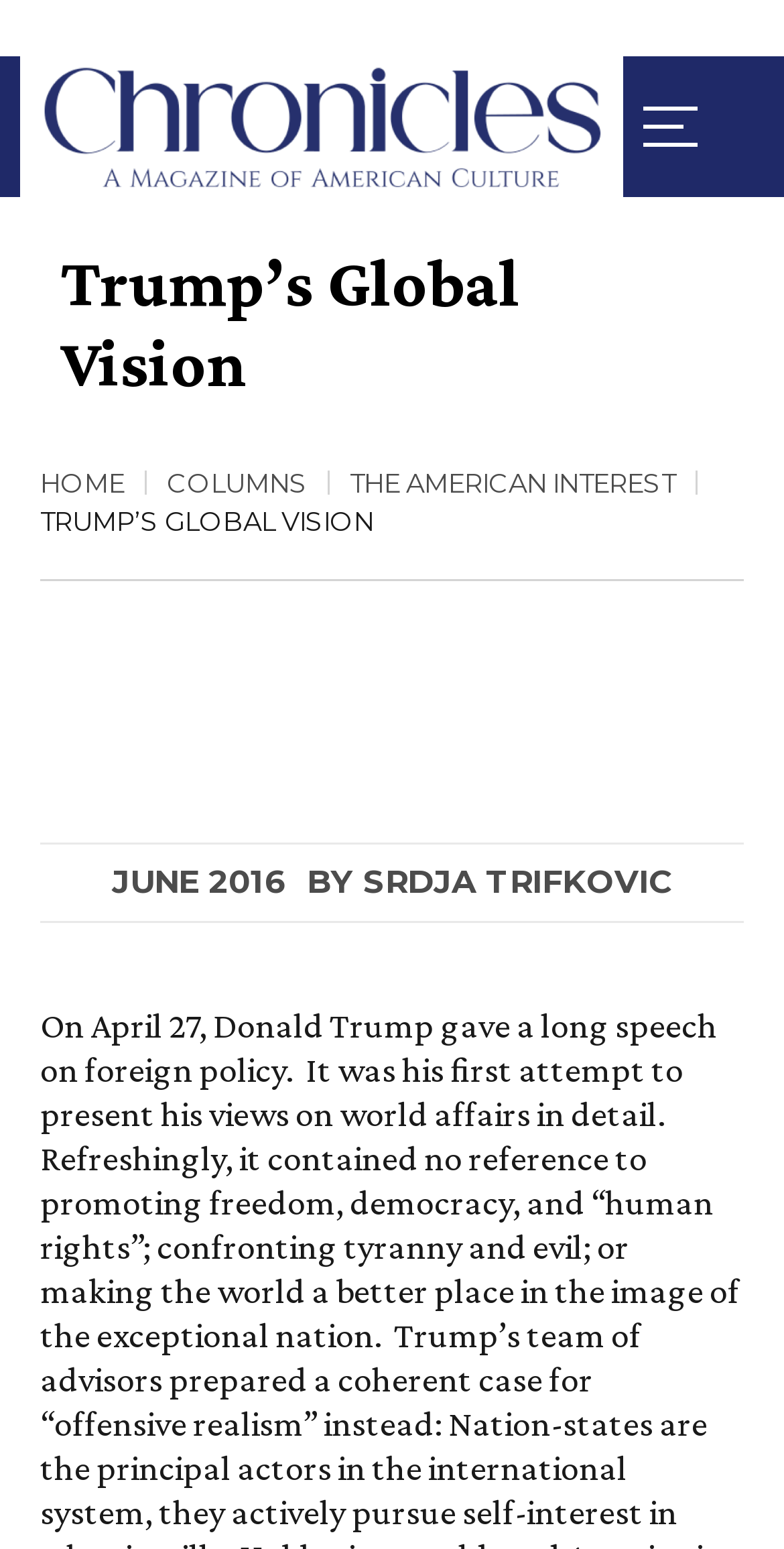Identify the bounding box coordinates of the HTML element based on this description: "The American Interest".

[0.446, 0.299, 0.862, 0.323]